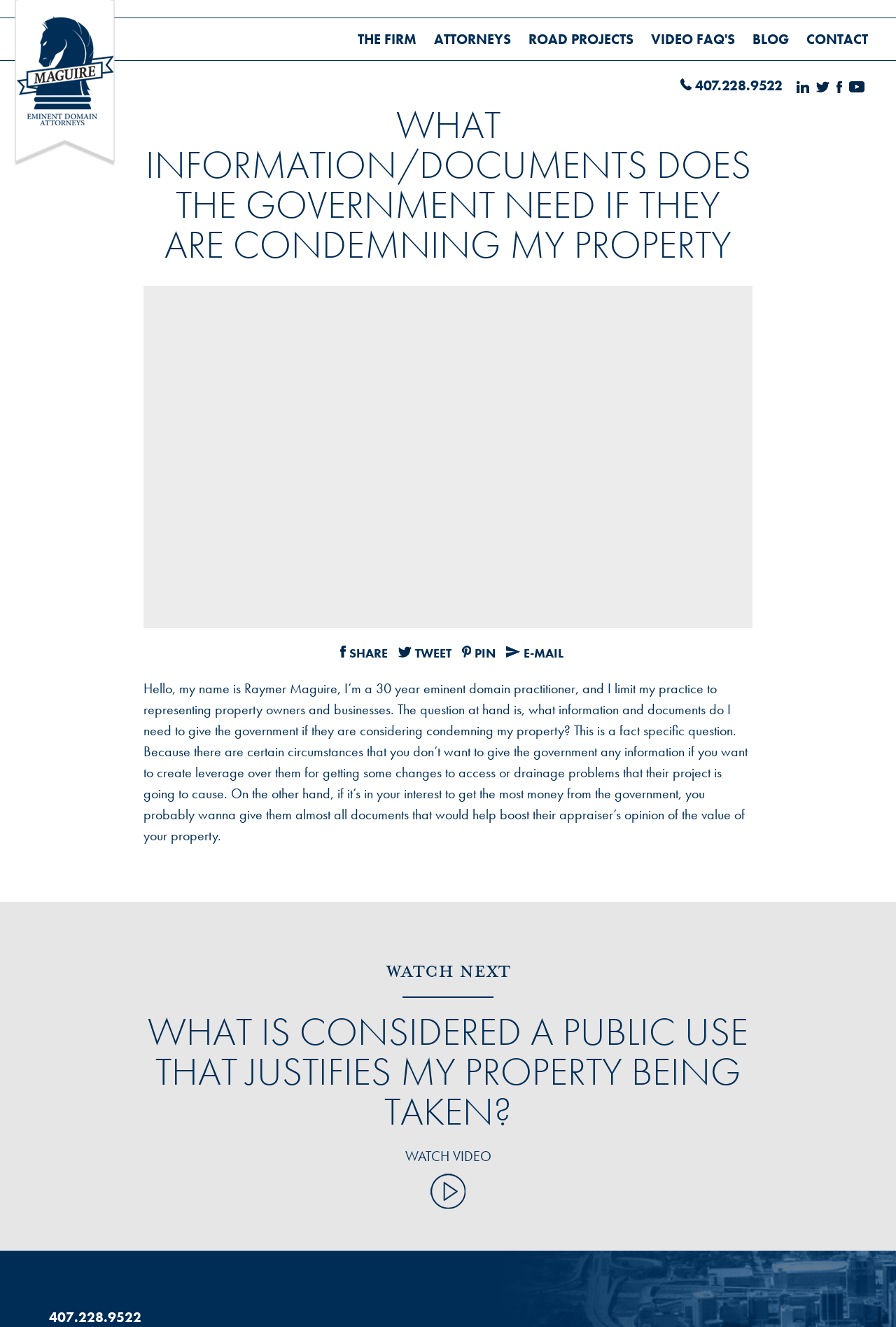Please find the bounding box coordinates for the clickable element needed to perform this instruction: "Click the 'THE FIRM' link".

[0.399, 0.023, 0.465, 0.036]